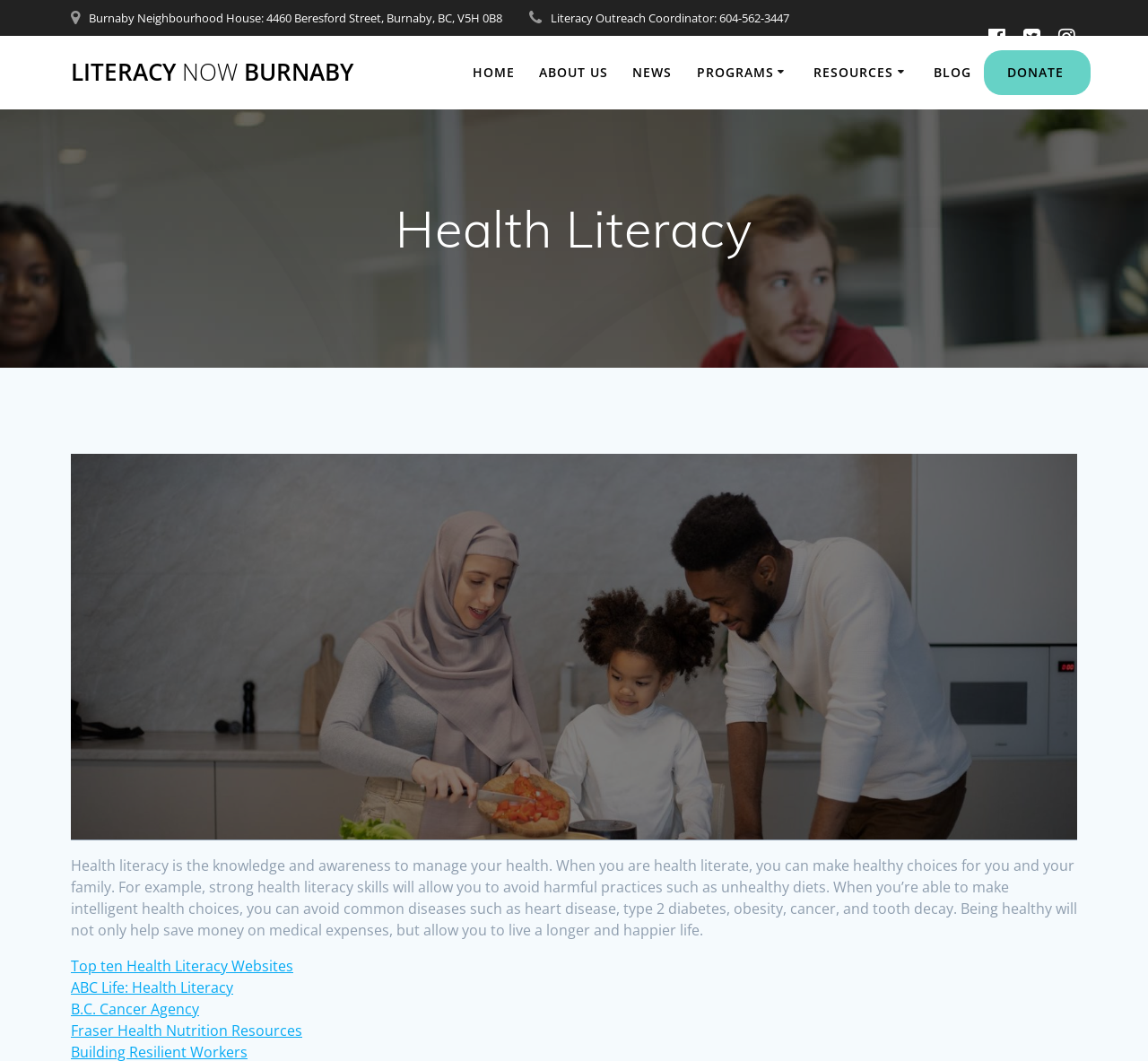What is the topic of the image on the webpage?
Using the information from the image, provide a comprehensive answer to the question.

I found the topic of the image by looking at the image element, which has a description 'multiethnic family cooking in kitchen at home', indicating that the image is related to a family cooking together.